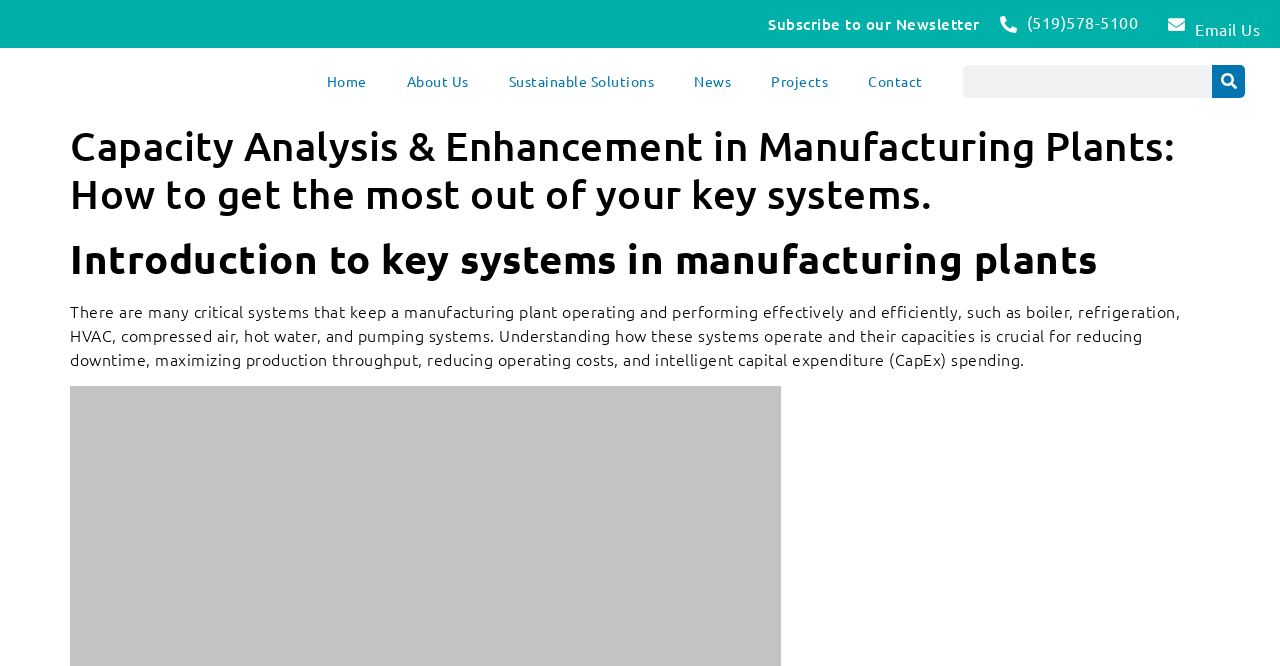Bounding box coordinates must be specified in the format (top-left x, top-left y, bottom-right x, bottom-right y). All values should be floating point numbers between 0 and 1. What are the bounding box coordinates of the UI element described as: (519)578-5100

[0.802, 0.018, 0.889, 0.048]